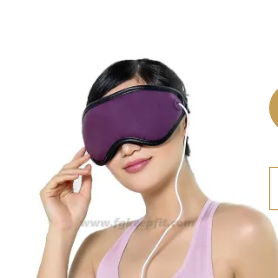What is the color of the eye mask?
Refer to the image and give a detailed response to the question.

The caption explicitly states that the woman is wearing a purple Electric Heated Steam Eye Mask, which indicates the color of the device.